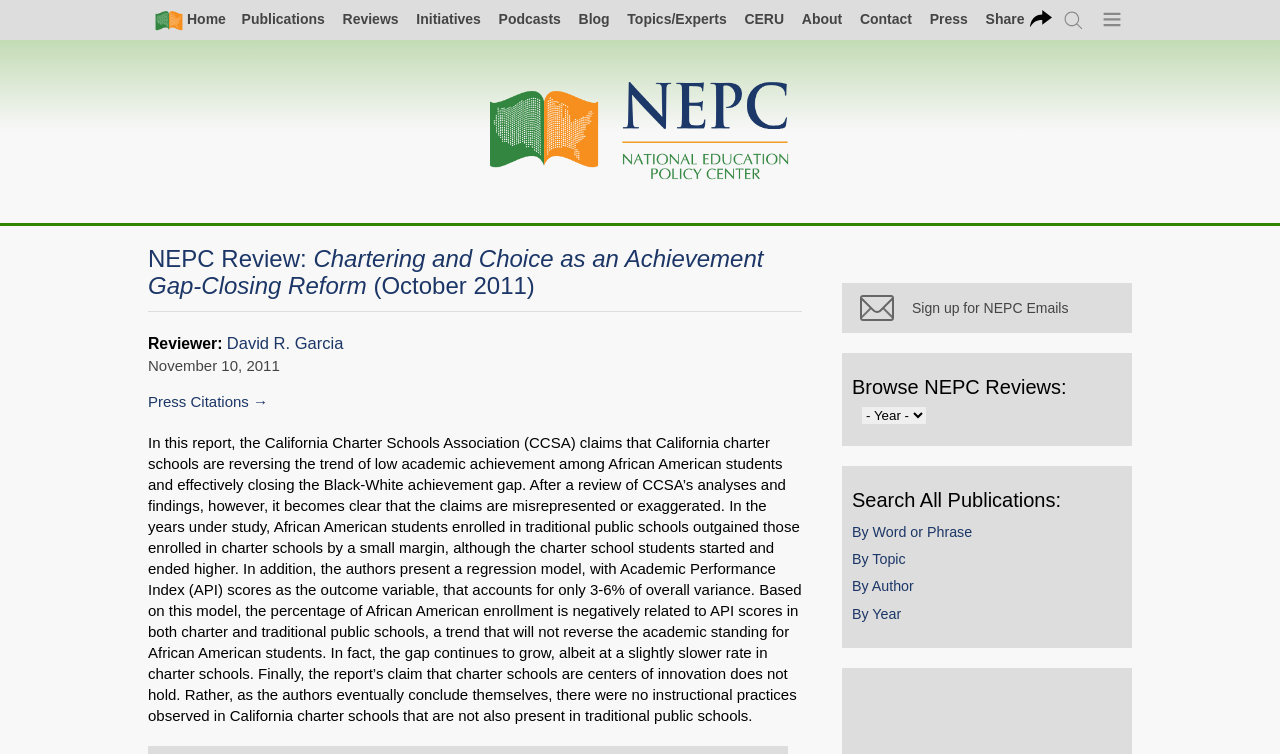Find the coordinates for the bounding box of the element with this description: "By Author".

[0.658, 0.761, 0.884, 0.796]